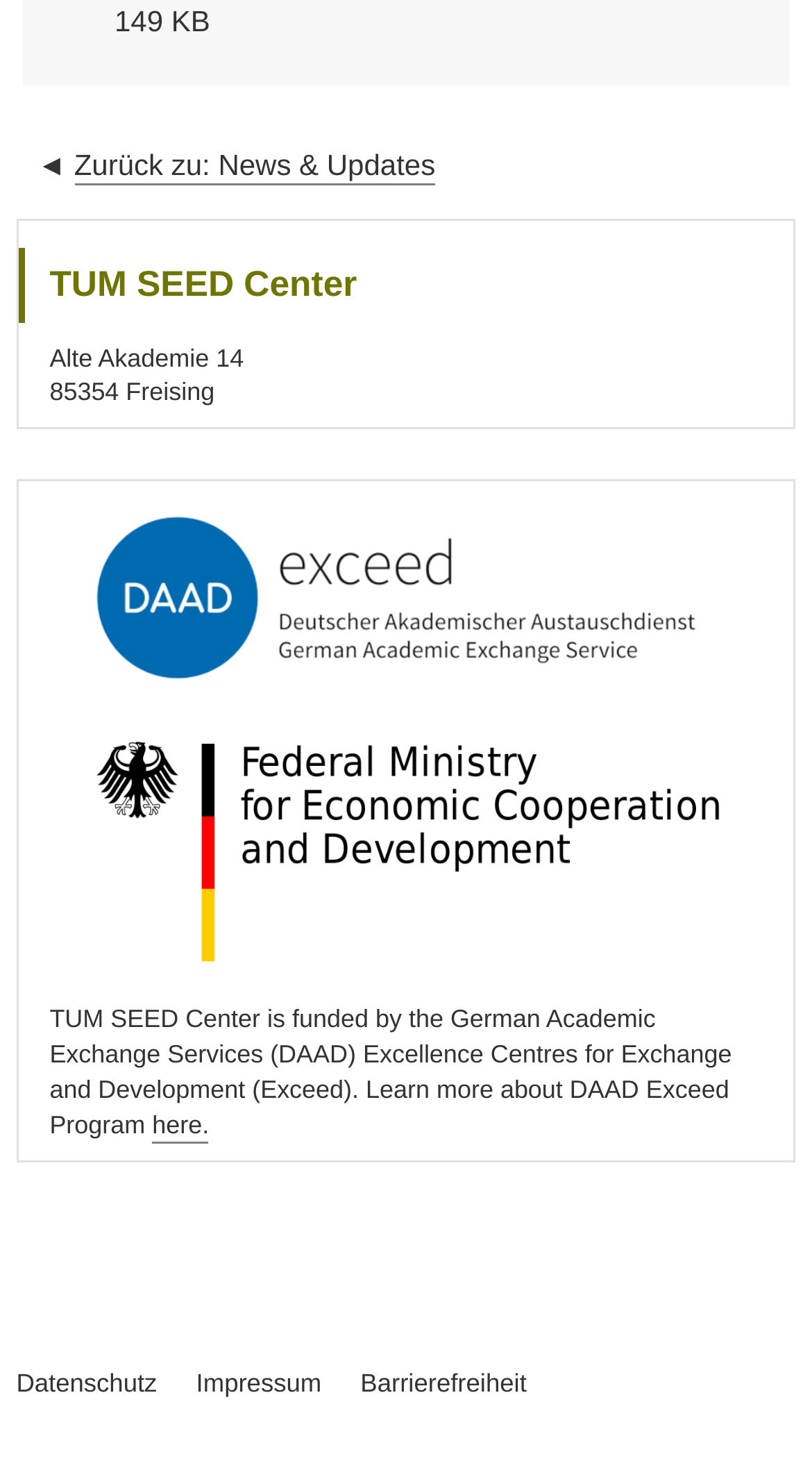What is the purpose of the link 'here'?
Answer the question with a detailed explanation, including all necessary information.

I found the answer by looking at the link element with bounding box coordinates [0.187, 0.751, 0.257, 0.774]. The link is located within a sentence that mentions learning more about the DAAD Exceed Program, so I infer that the purpose of the link is to provide more information about the program.